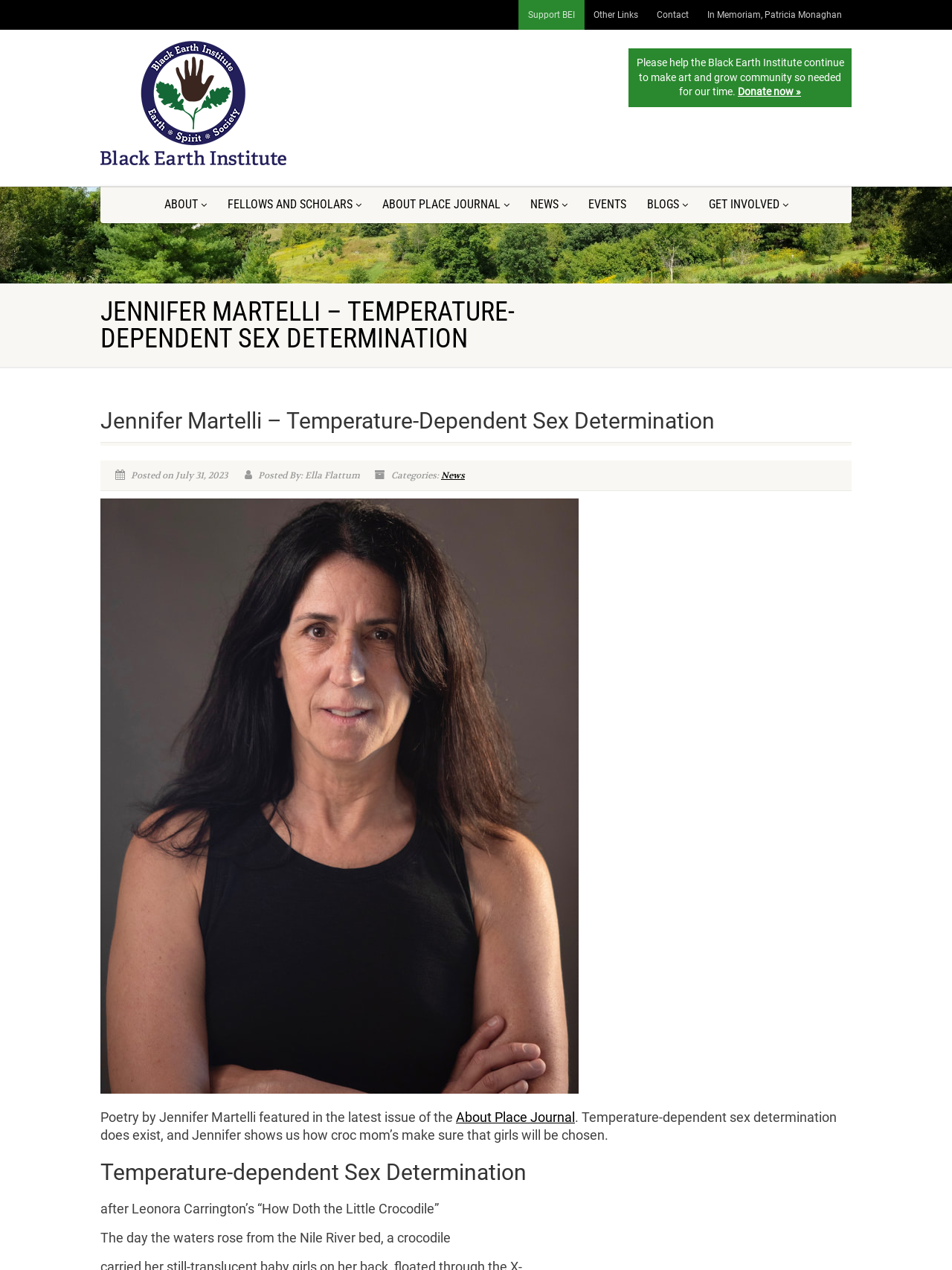Create a detailed summary of the webpage's content and design.

The webpage is about Jennifer Martelli's poetry, specifically her work on temperature-dependent sex determination, featured in the latest issue of the About Place Journal. 

At the top of the page, there are several links, including "Support BEI", "Other Links", "Contact", and "In Memoriam, Patricia Monaghan", aligned horizontally. Below these links, there is a heading "Black Earth Institute" with a link to the institute's website and an image of the institute's logo.

On the right side of the page, there is a call-to-action section with a static text asking for help to continue making art and growing community, accompanied by a "Donate now" link.

The main content of the page is divided into sections. On the left side, there are several links to different sections of the website, including "ABOUT", "FELLOWS AND SCHOLARS", "ABOUT PLACE JOURNAL", "NEWS", "EVENTS", "BLOGS", and "GET INVOLVED". 

The main article is headed by "JENNIFER MARTELLI – TEMPERATURE-DEPENDENT SEX DETERMINATION" and includes a subheading with the same title. Below the subheading, there is a section with the post's metadata, including the date "July 31, 2023", the author "Ella Flattum", and the category "News". 

The article itself is a poem, "Temperature-dependent Sex Determination", which is divided into several stanzas. The poem is inspired by Leonora Carrington's "How Doth the Little Crocodile" and explores the theme of temperature-dependent sex determination in crocodiles.